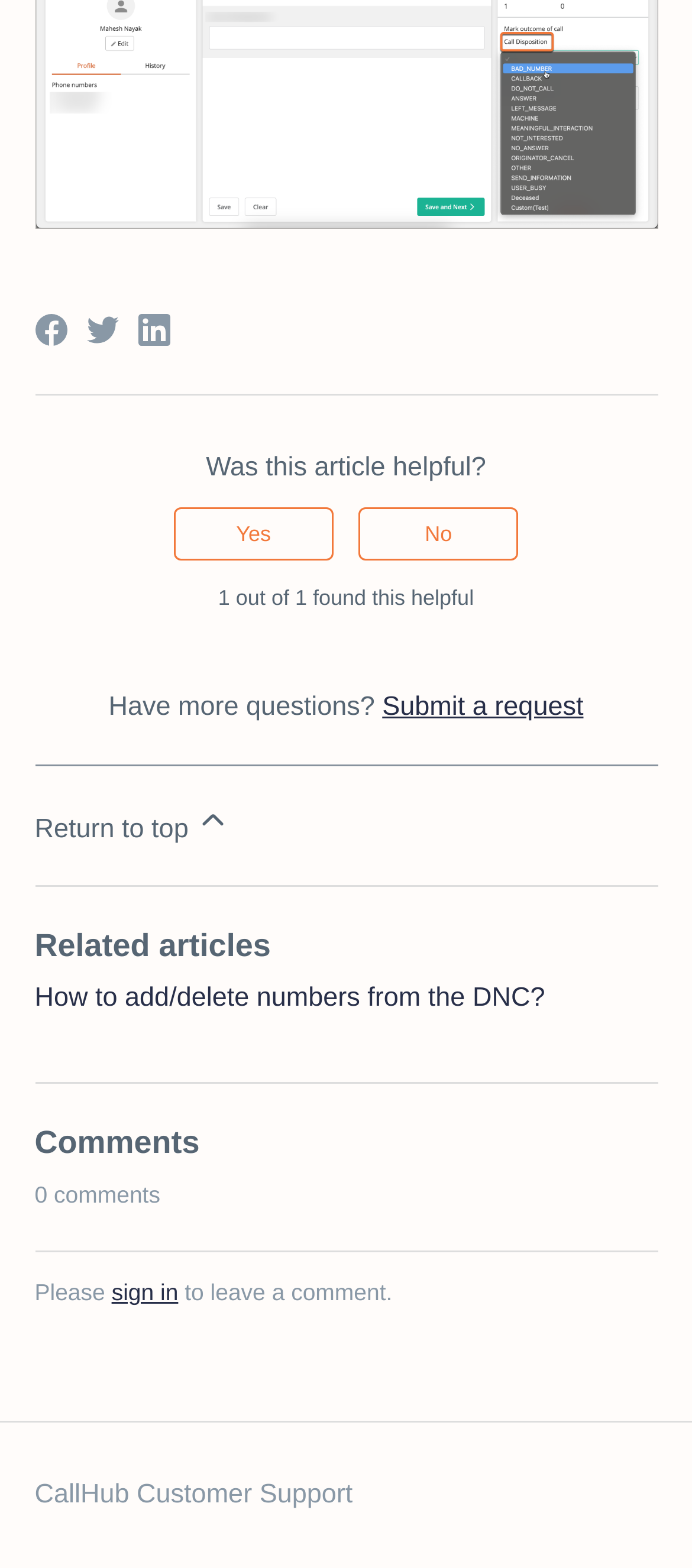Please identify the bounding box coordinates of the region to click in order to complete the task: "Rate this article as helpful". The coordinates must be four float numbers between 0 and 1, specified as [left, top, right, bottom].

[0.251, 0.323, 0.482, 0.357]